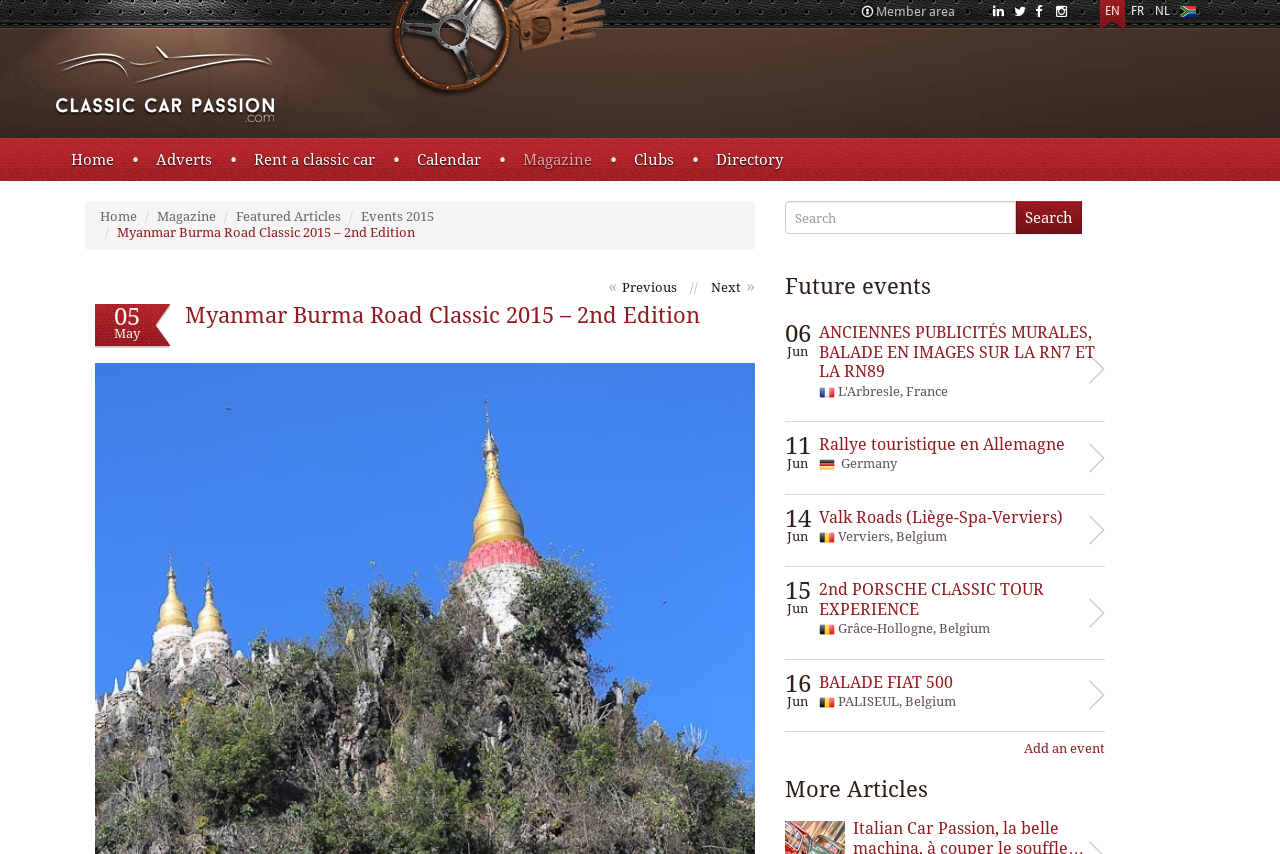What is the language of this webpage?
Provide a well-explained and detailed answer to the question.

The webpage provides links to switch between different languages, including EN, FR, NL, and za, indicating that the webpage supports multiple languages.